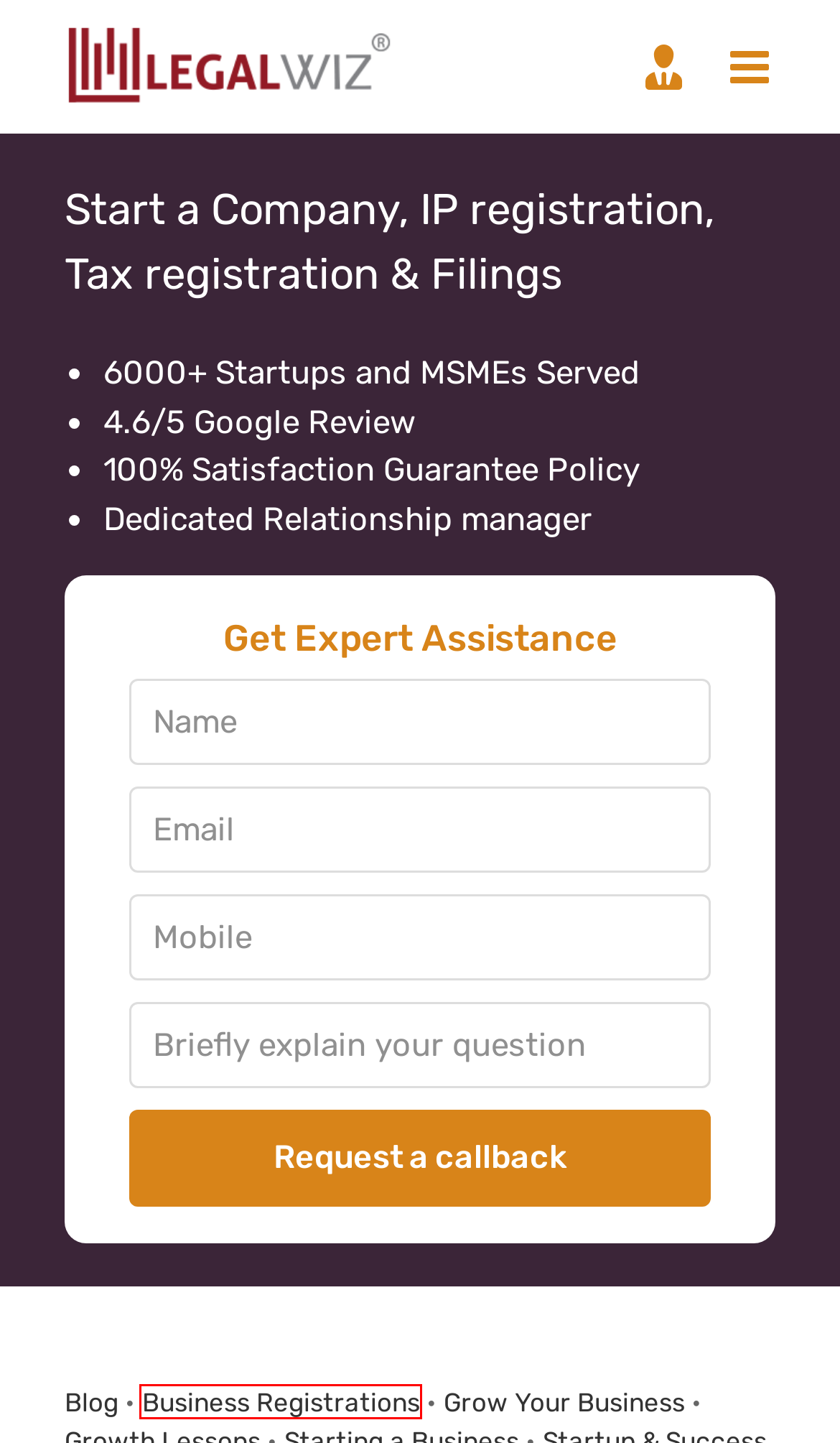You are provided with a screenshot of a webpage that has a red bounding box highlighting a UI element. Choose the most accurate webpage description that matches the new webpage after clicking the highlighted element. Here are your choices:
A. Online Accounting and Book-Keeping Services for Small Business | LegalWiz.in
B. Online Trademark Registration - TM Application @ Rs 6499 - LegalWiz.In
C. Business Registrations Archives - LegalWiz.in
D. Contact LegalWiz.in - Legal Services for Startups in India
E. Know about Company Registration, Taxation & more | LegalWiz.in Blog
F. Get Expert Legal Services Online for Startups in India
G. About Us - Know more about LegalWiz.in
H. Grow Your Business Archives - LegalWiz.in

C